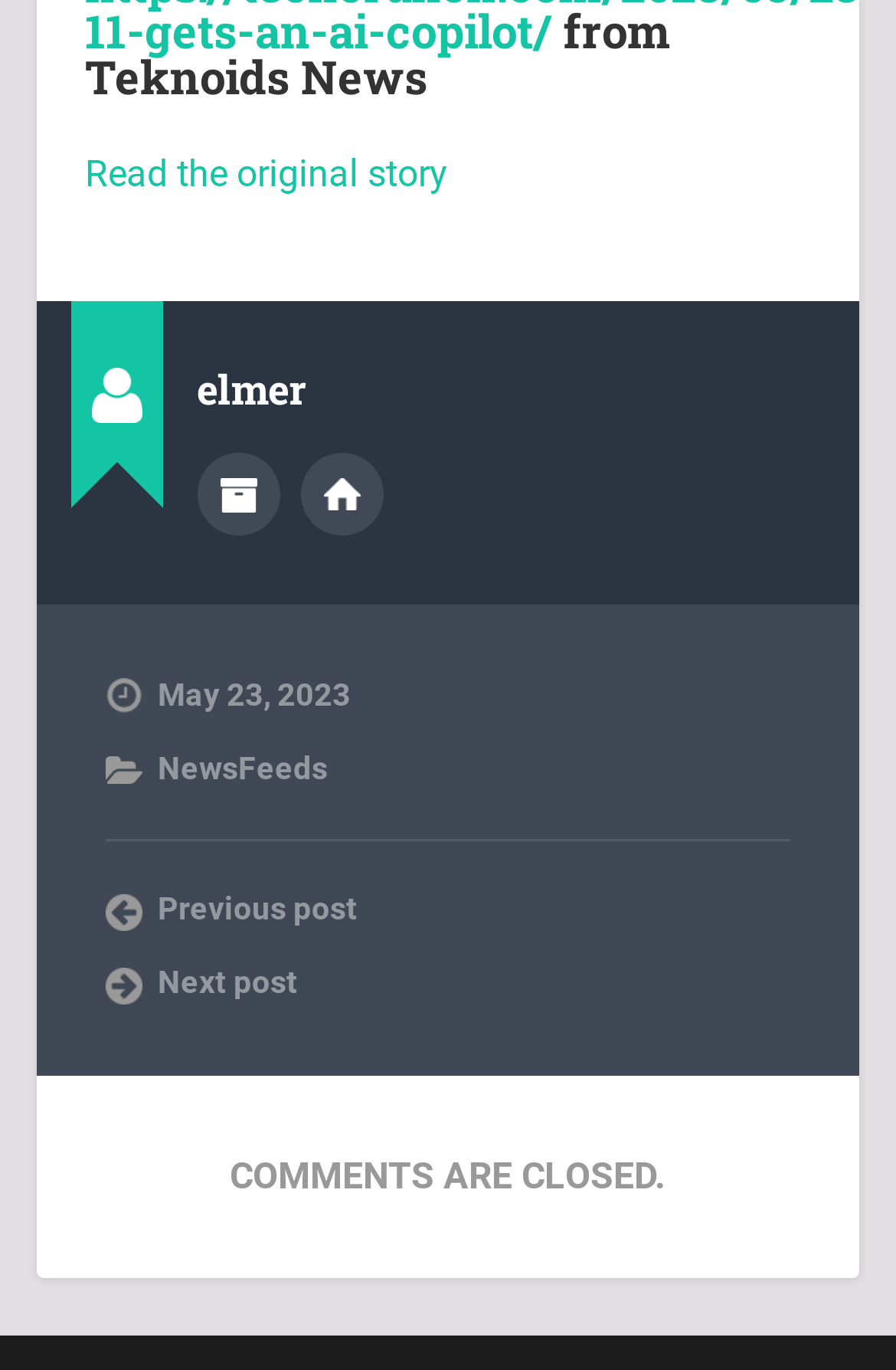What is the name of the author?
Using the visual information, reply with a single word or short phrase.

elmer